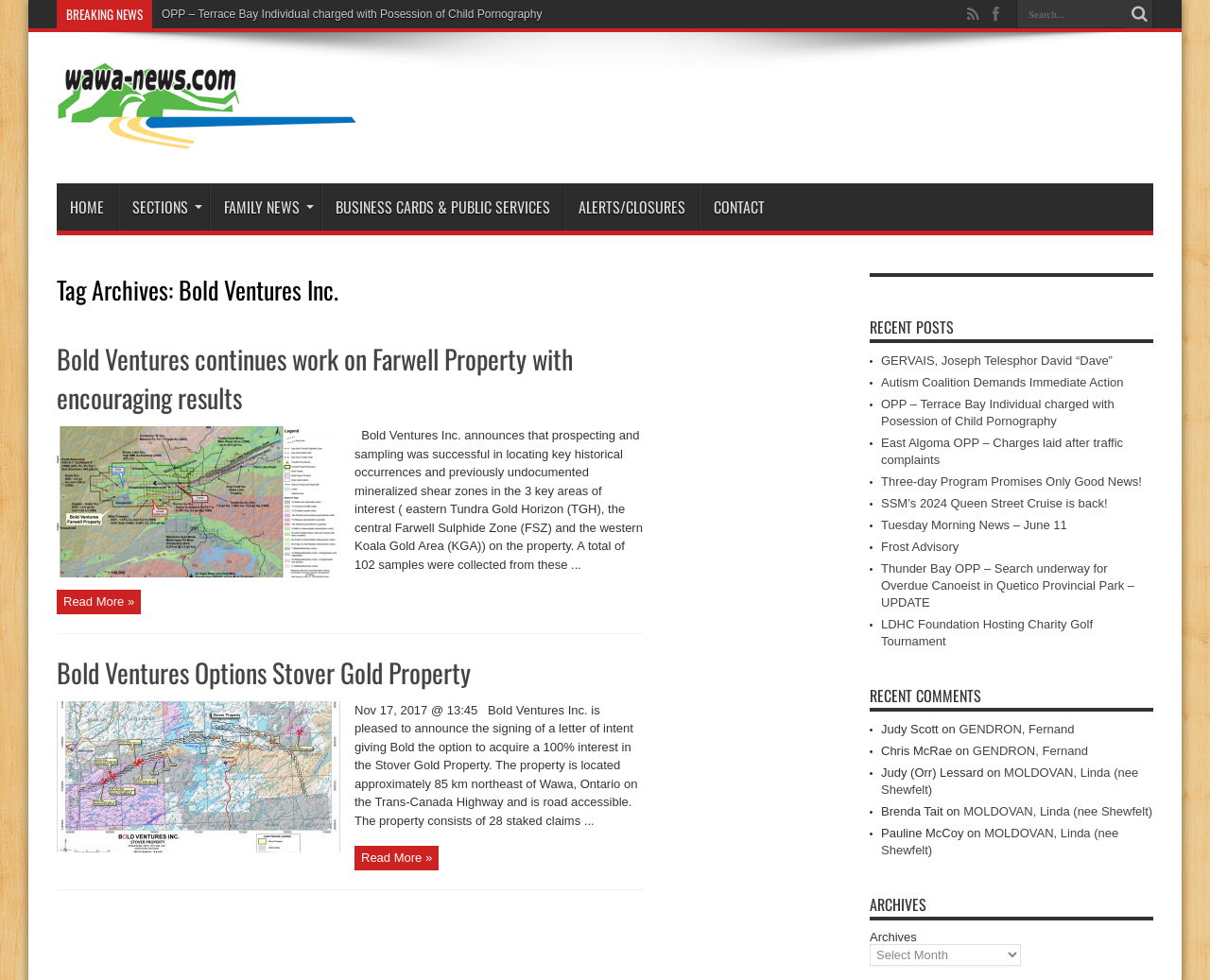How many claims does the Stover Gold Property consist of?
Can you provide a detailed and comprehensive answer to the question?

The number of claims can be found in the static text element with the text 'The property consists of 28 staked claims...' which is located in the second article section of the webpage.